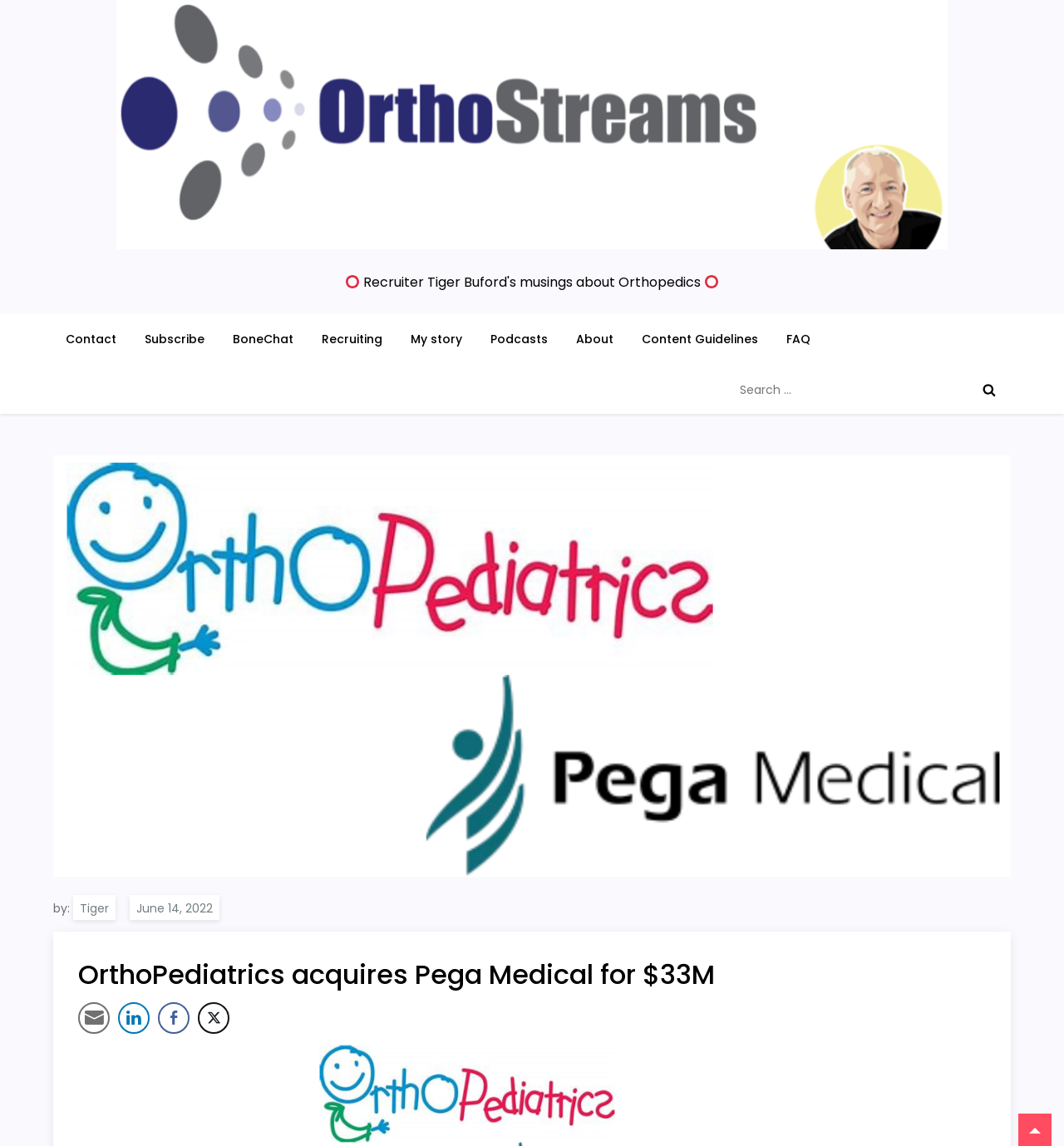Given the content of the image, can you provide a detailed answer to the question?
How many social media share buttons are there?

I counted the number of social media share buttons at the bottom of the webpage, and there are four buttons: Share through Email, LinkedIn Share, Facebook Share, and Twitter Share.